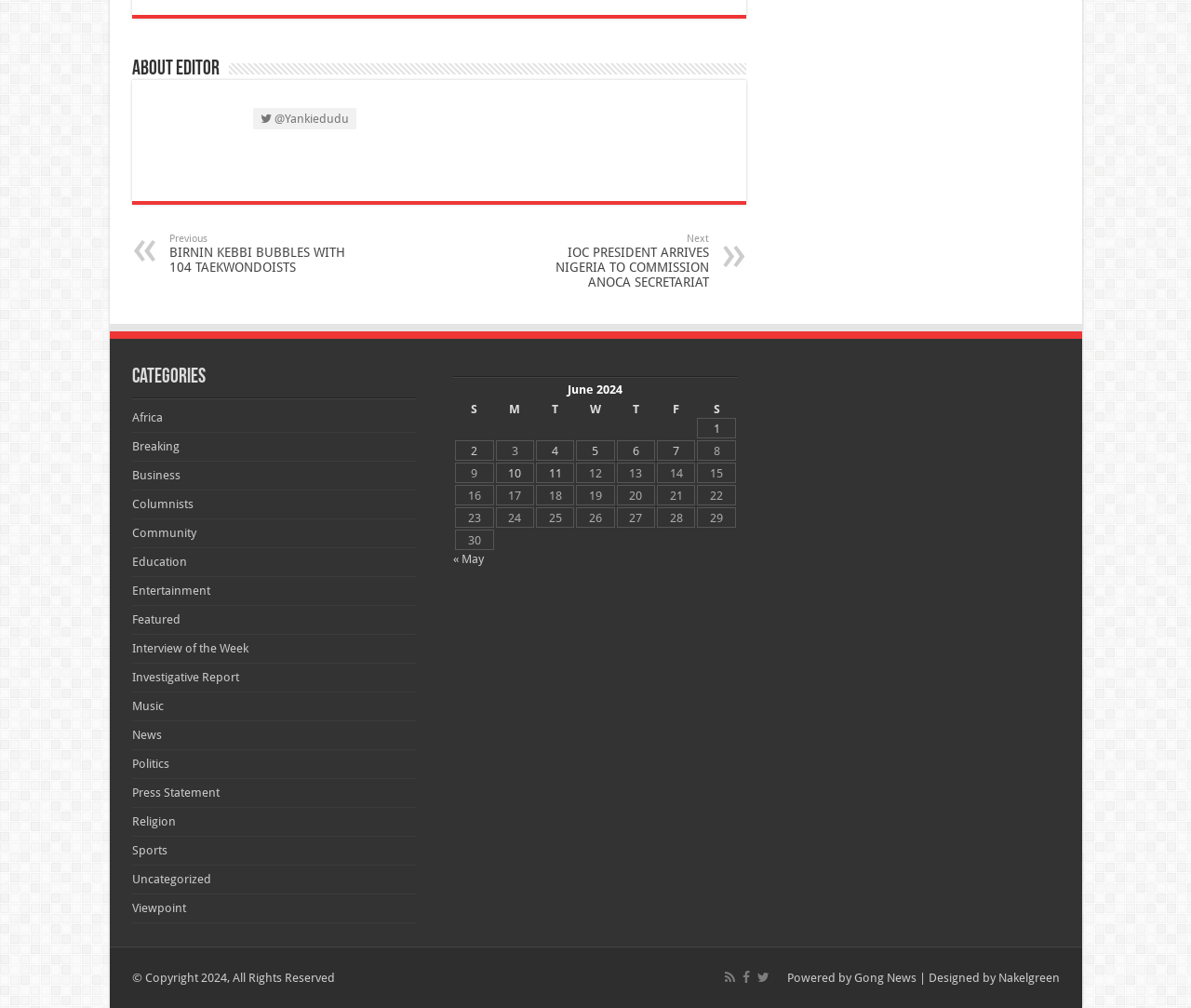Determine the bounding box coordinates of the region that needs to be clicked to achieve the task: "Go to the 'Sports' category".

[0.111, 0.837, 0.14, 0.85]